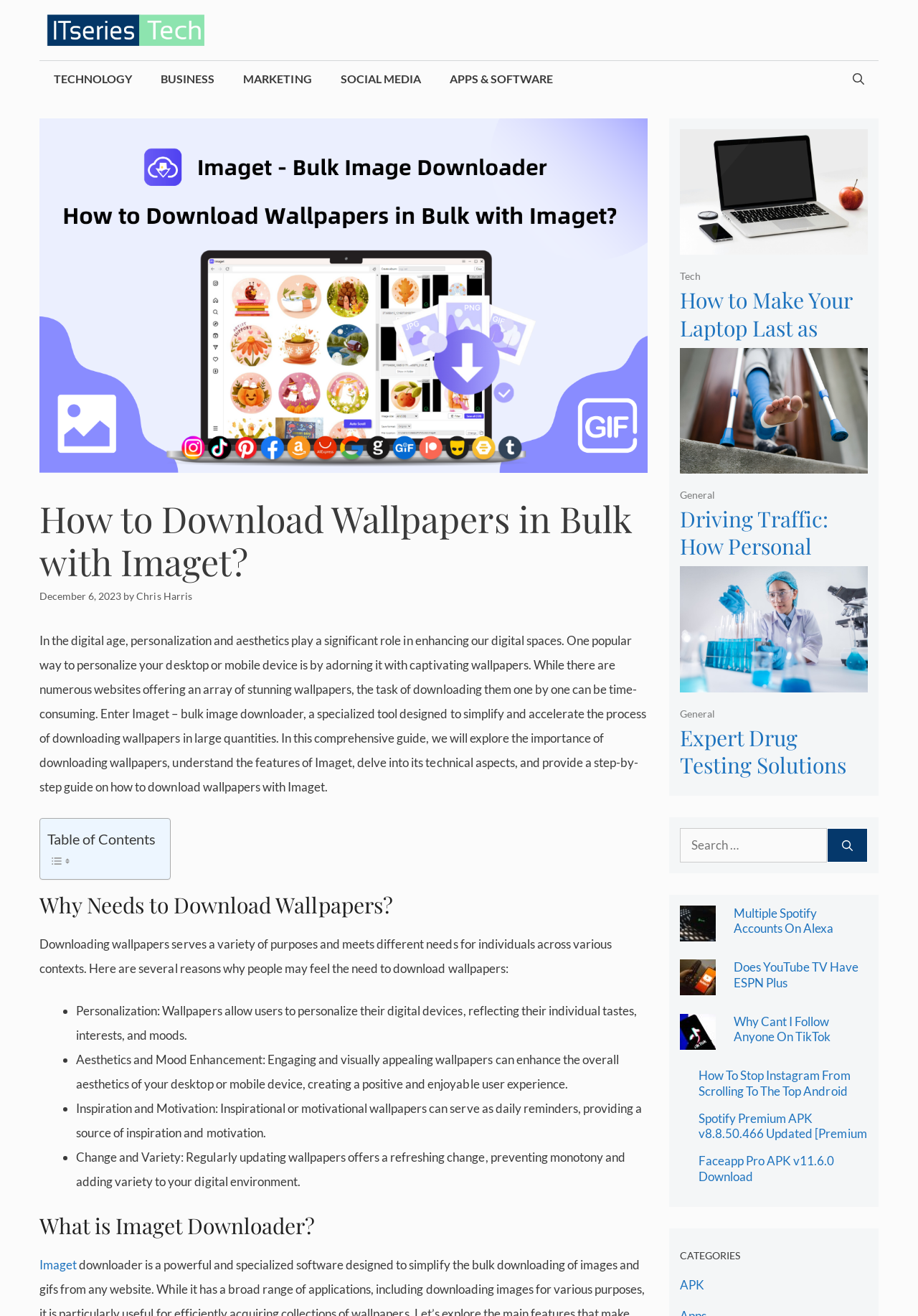Determine the bounding box coordinates of the region that needs to be clicked to achieve the task: "Search for something".

[0.74, 0.629, 0.901, 0.655]